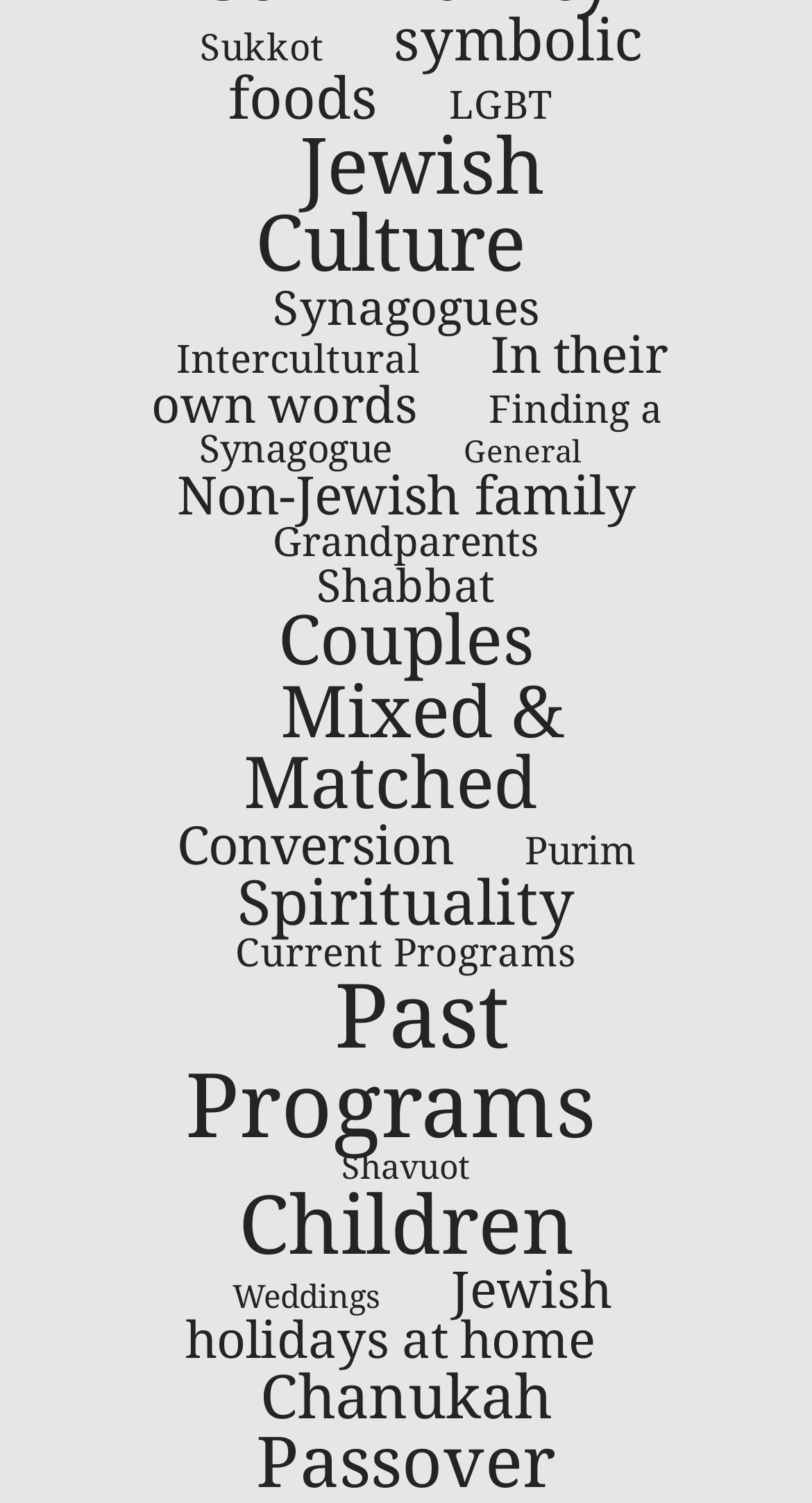Pinpoint the bounding box coordinates of the element you need to click to execute the following instruction: "Read about Spirituality". The bounding box should be represented by four float numbers between 0 and 1, in the format [left, top, right, bottom].

[0.292, 0.576, 0.708, 0.625]